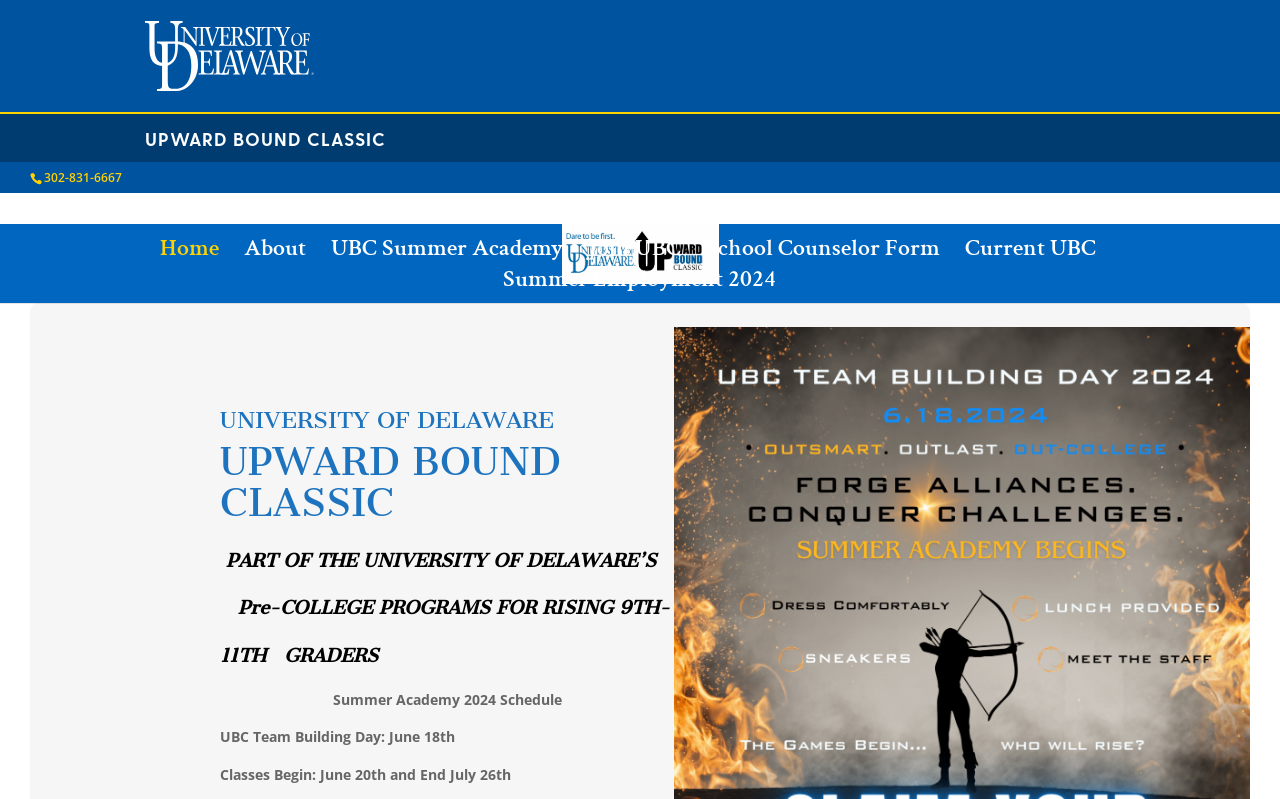Using the description: "Home", identify the bounding box of the corresponding UI element in the screenshot.

[0.125, 0.302, 0.171, 0.341]